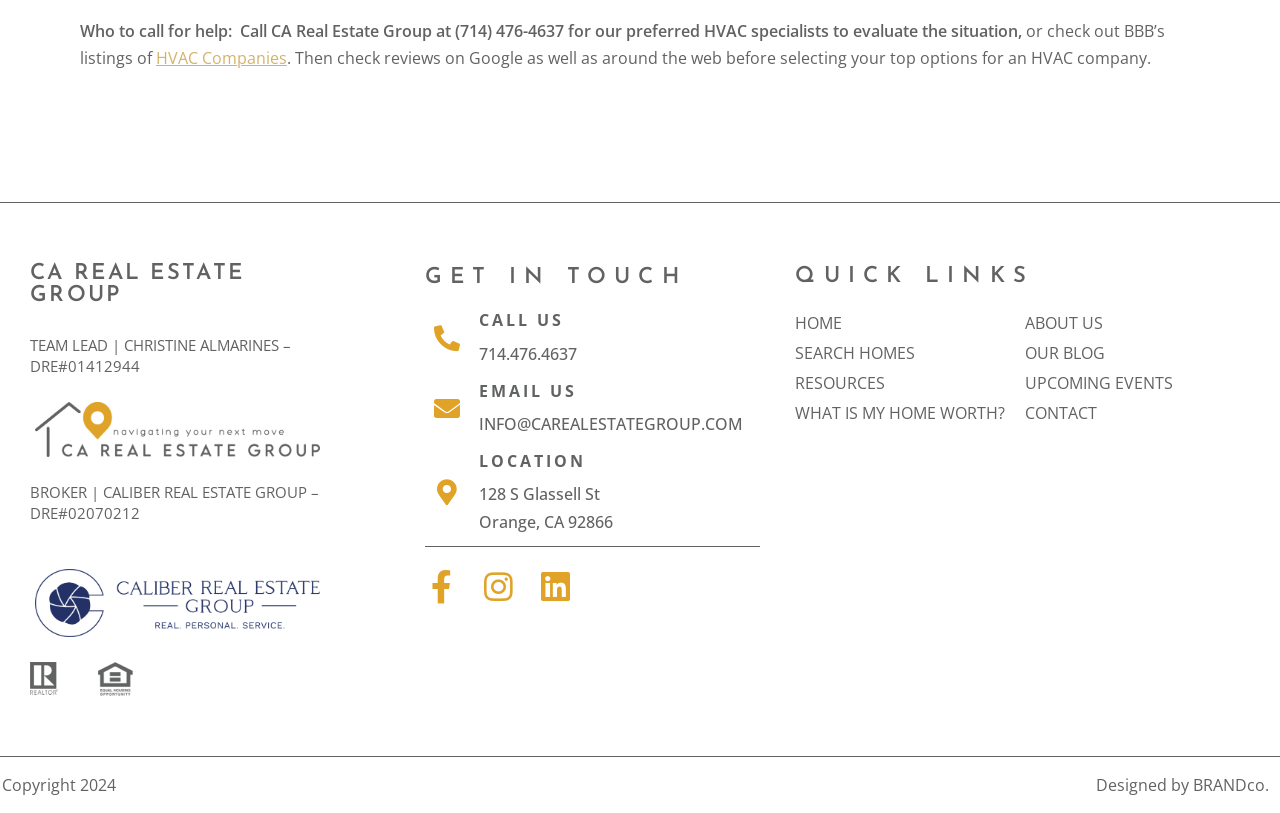Please identify the bounding box coordinates for the region that you need to click to follow this instruction: "Search homes".

[0.621, 0.416, 0.801, 0.453]